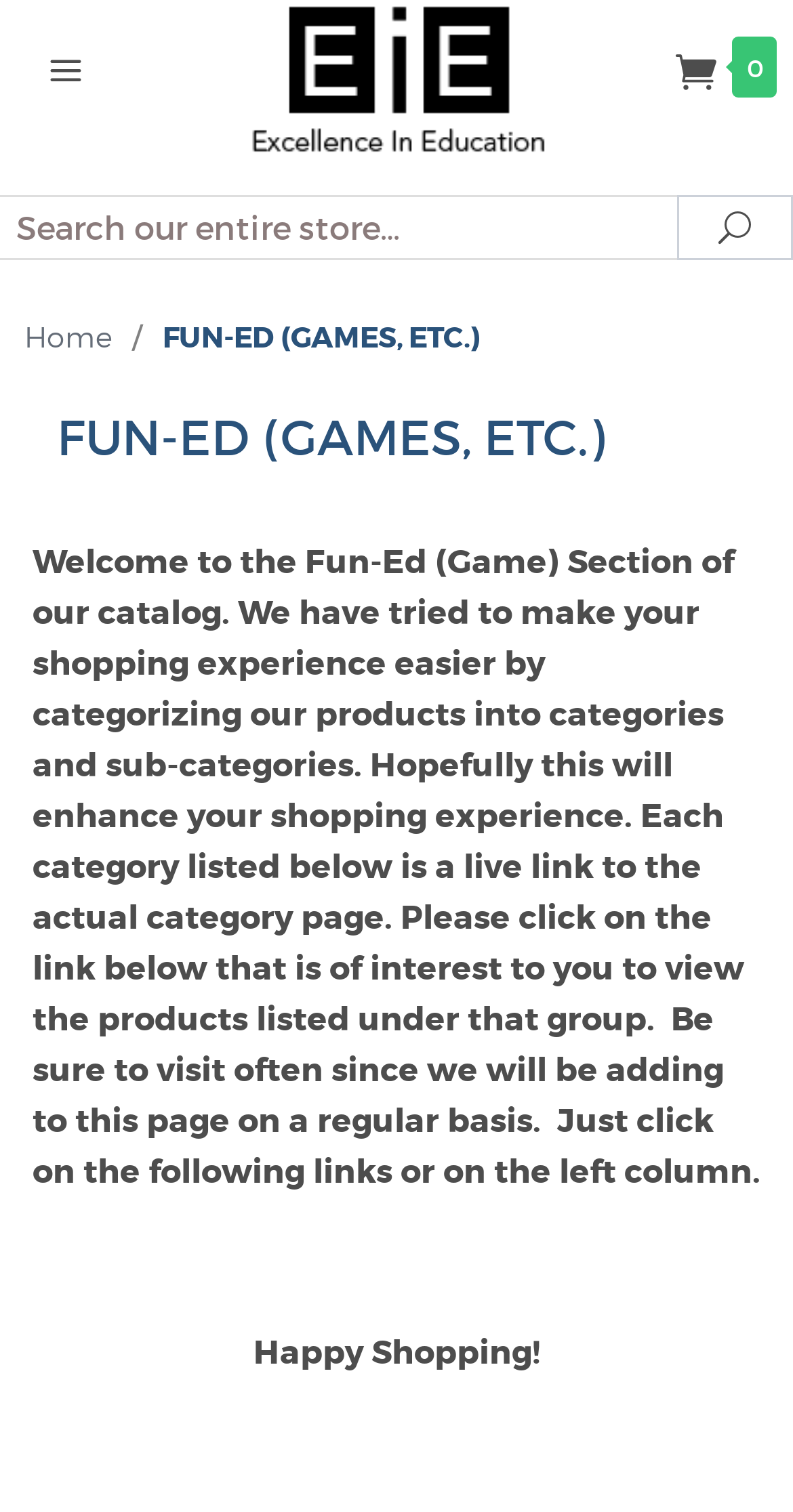Identify the bounding box for the UI element described as: "title="Excellence In Education"". Ensure the coordinates are four float numbers between 0 and 1, formatted as [left, top, right, bottom].

[0.197, 0.036, 0.802, 0.063]